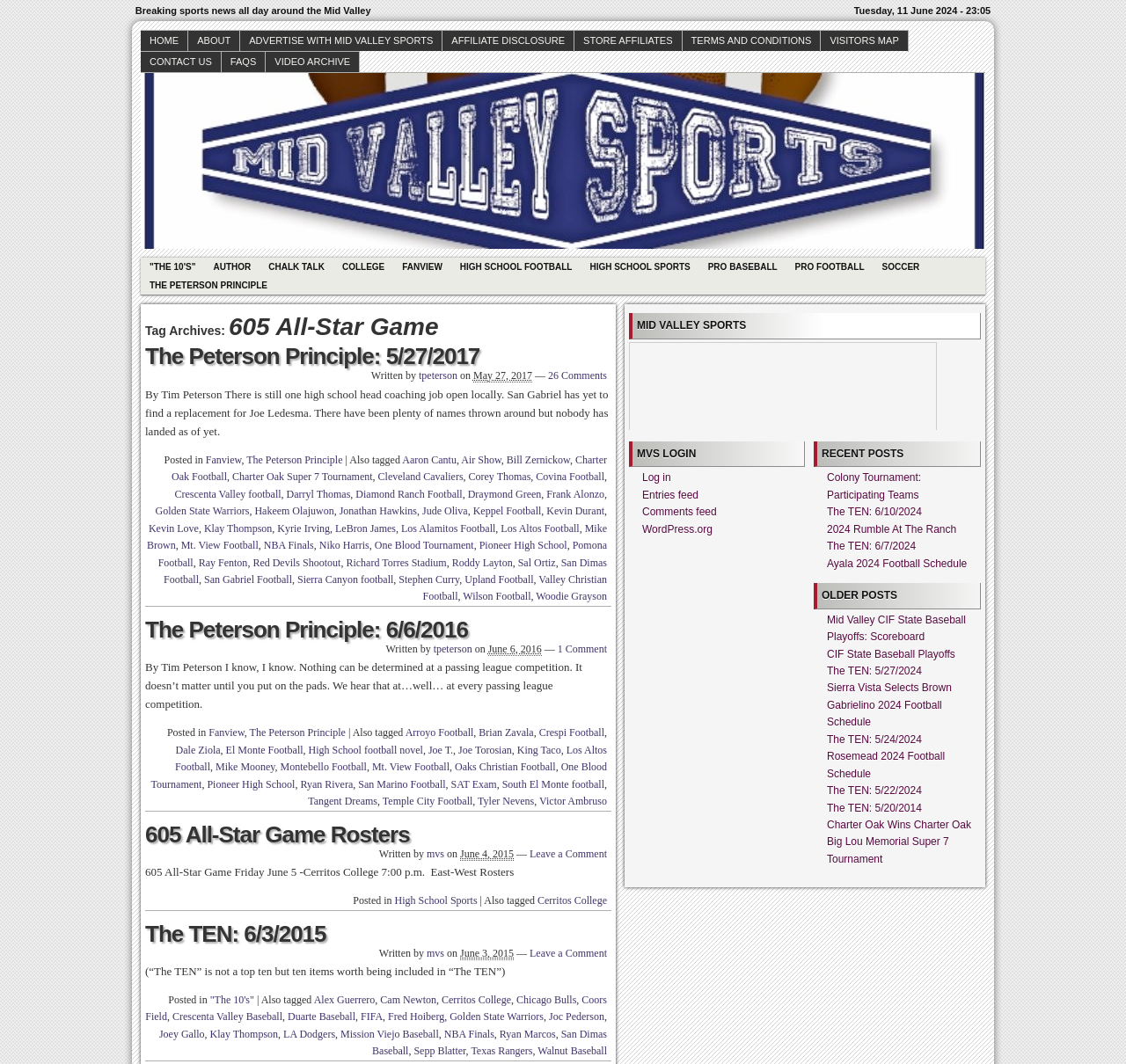Determine the bounding box coordinates of the region I should click to achieve the following instruction: "Click on HOME". Ensure the bounding box coordinates are four float numbers between 0 and 1, i.e., [left, top, right, bottom].

[0.125, 0.028, 0.167, 0.048]